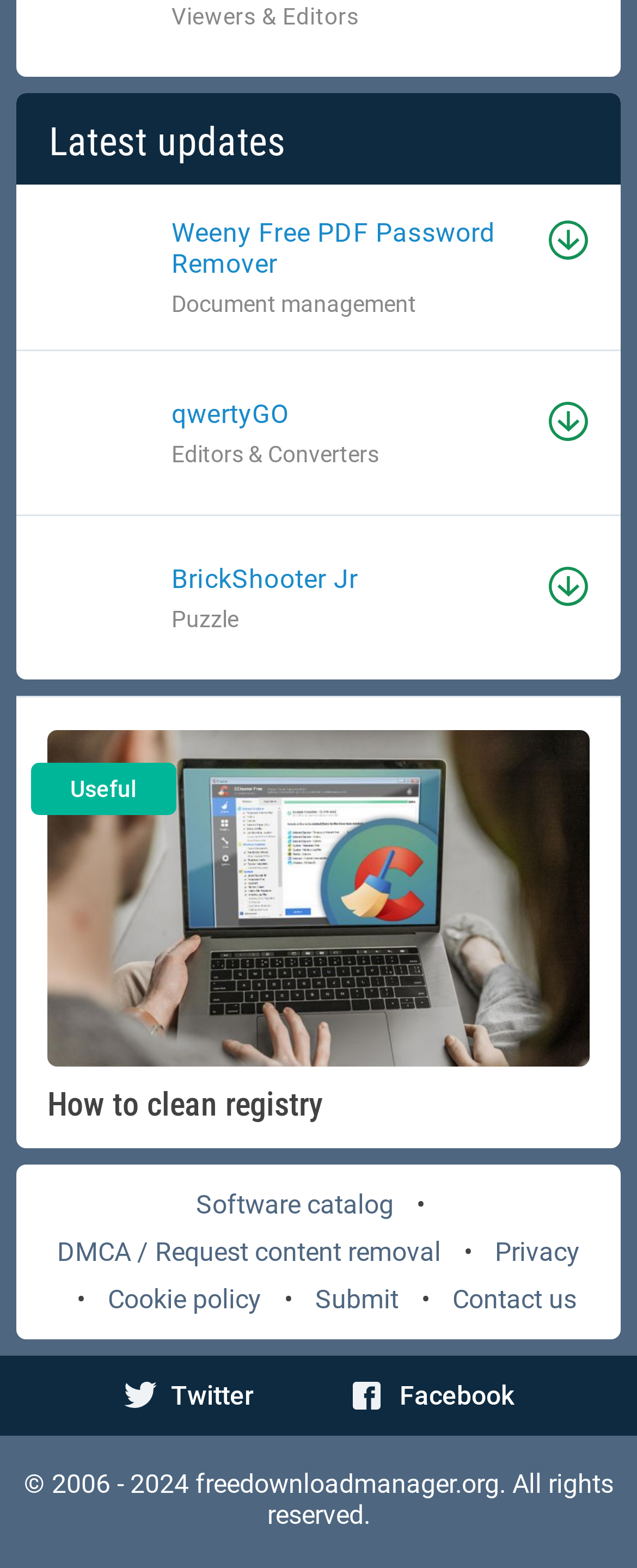Give a one-word or short phrase answer to this question: 
How many software products are listed?

3